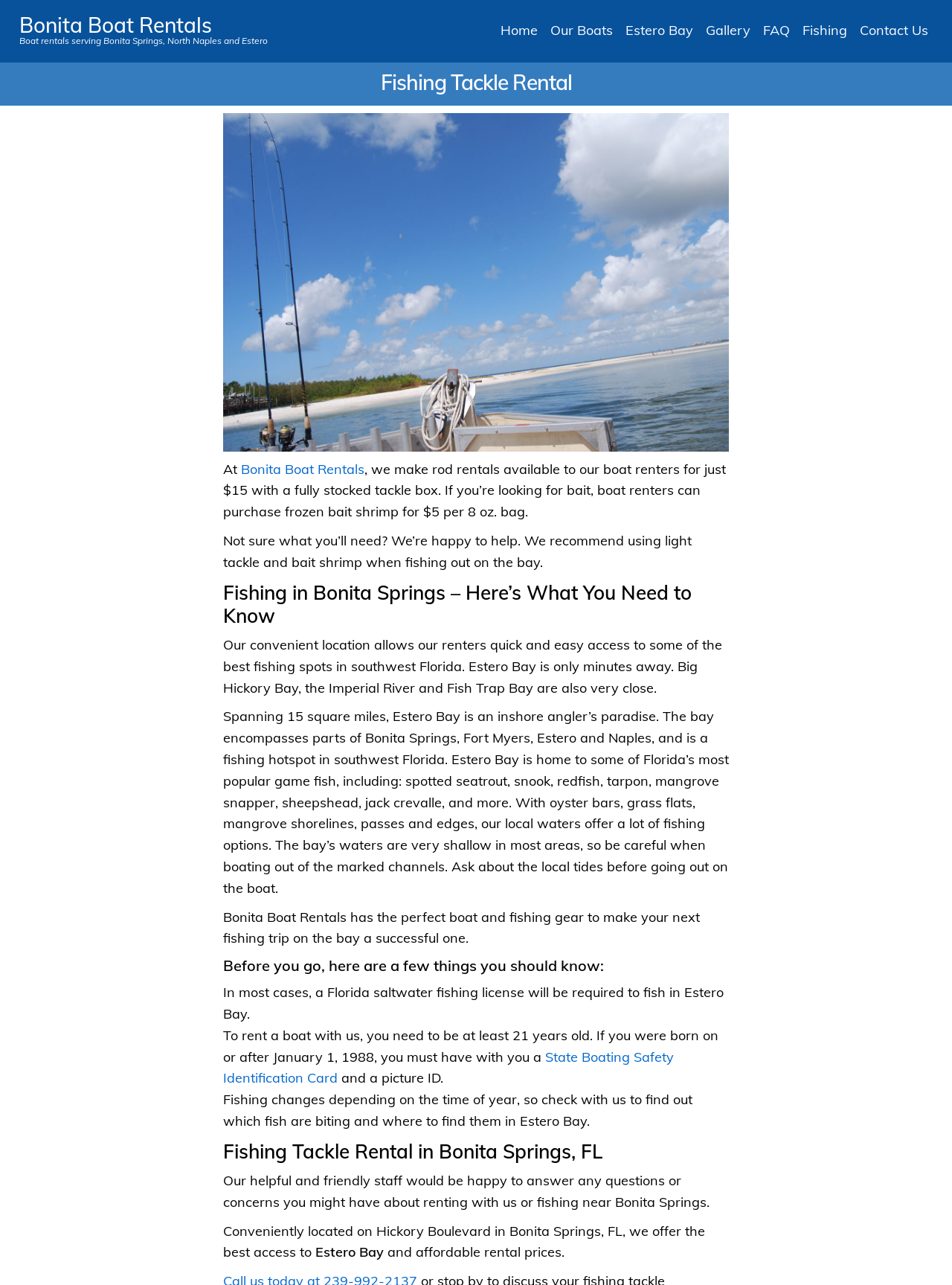Determine the bounding box coordinates of the section to be clicked to follow the instruction: "Click on 'Fishing'". The coordinates should be given as four float numbers between 0 and 1, formatted as [left, top, right, bottom].

[0.839, 0.009, 0.895, 0.038]